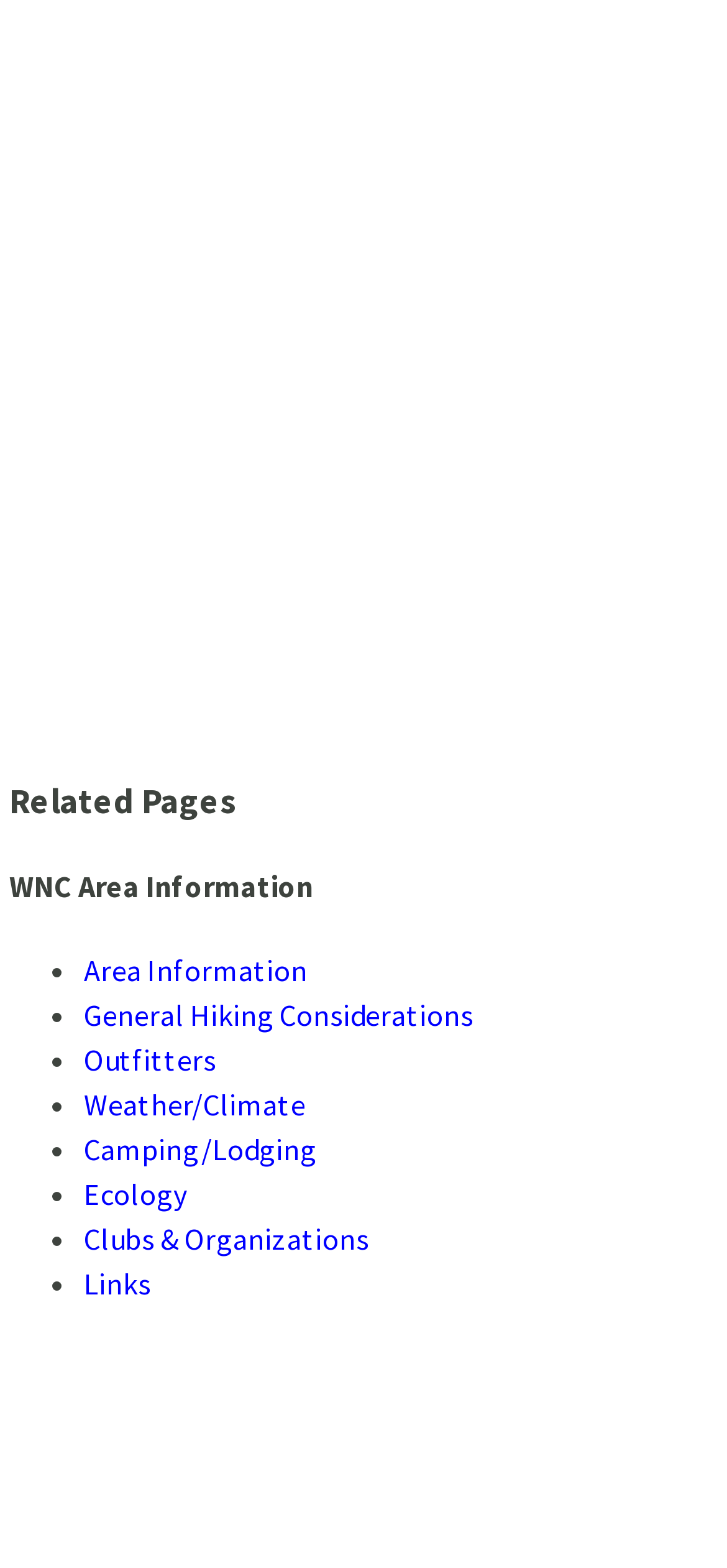Provide a brief response to the question below using one word or phrase:
What is the first link under 'WNC Area Information'?

Area Information